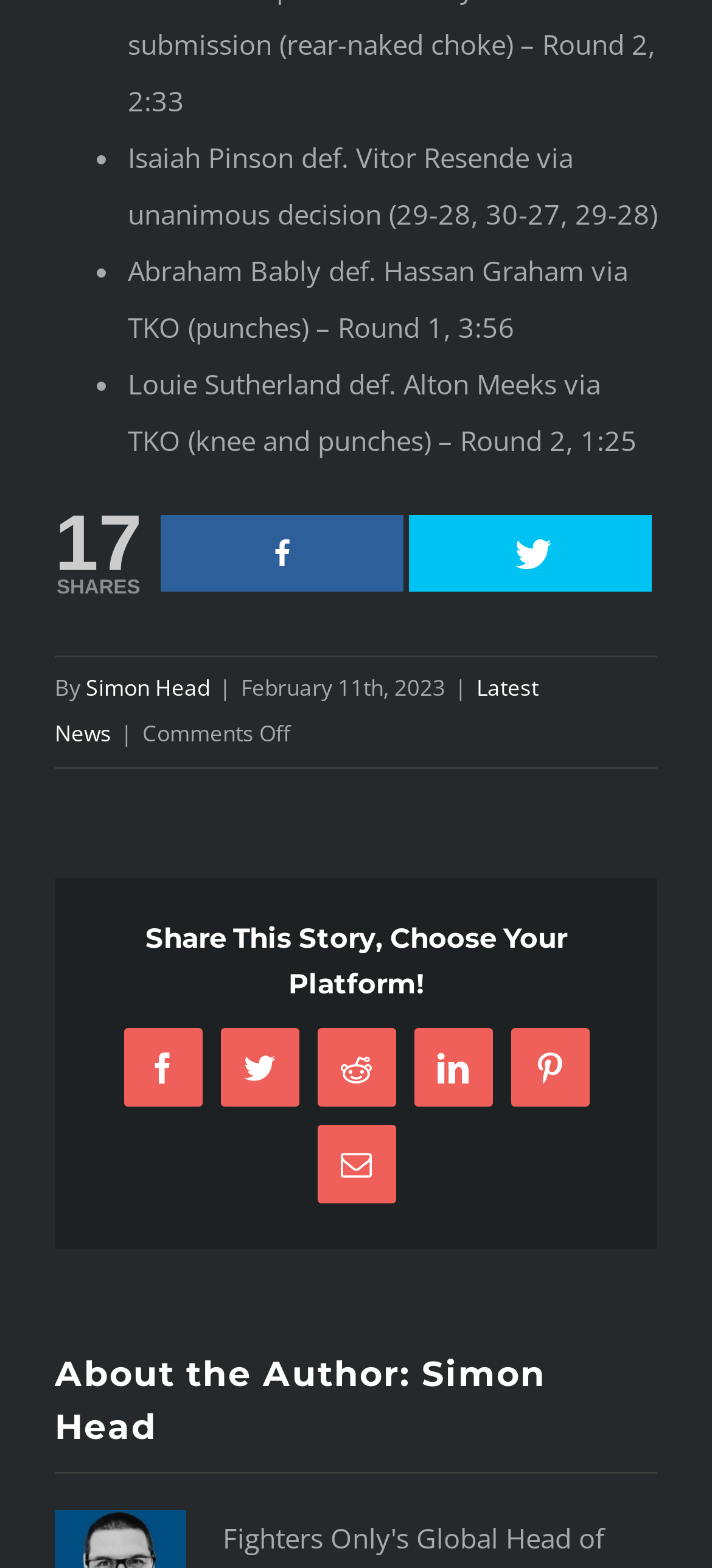Pinpoint the bounding box coordinates of the clickable area needed to execute the instruction: "Read the latest news". The coordinates should be specified as four float numbers between 0 and 1, i.e., [left, top, right, bottom].

[0.077, 0.429, 0.756, 0.478]